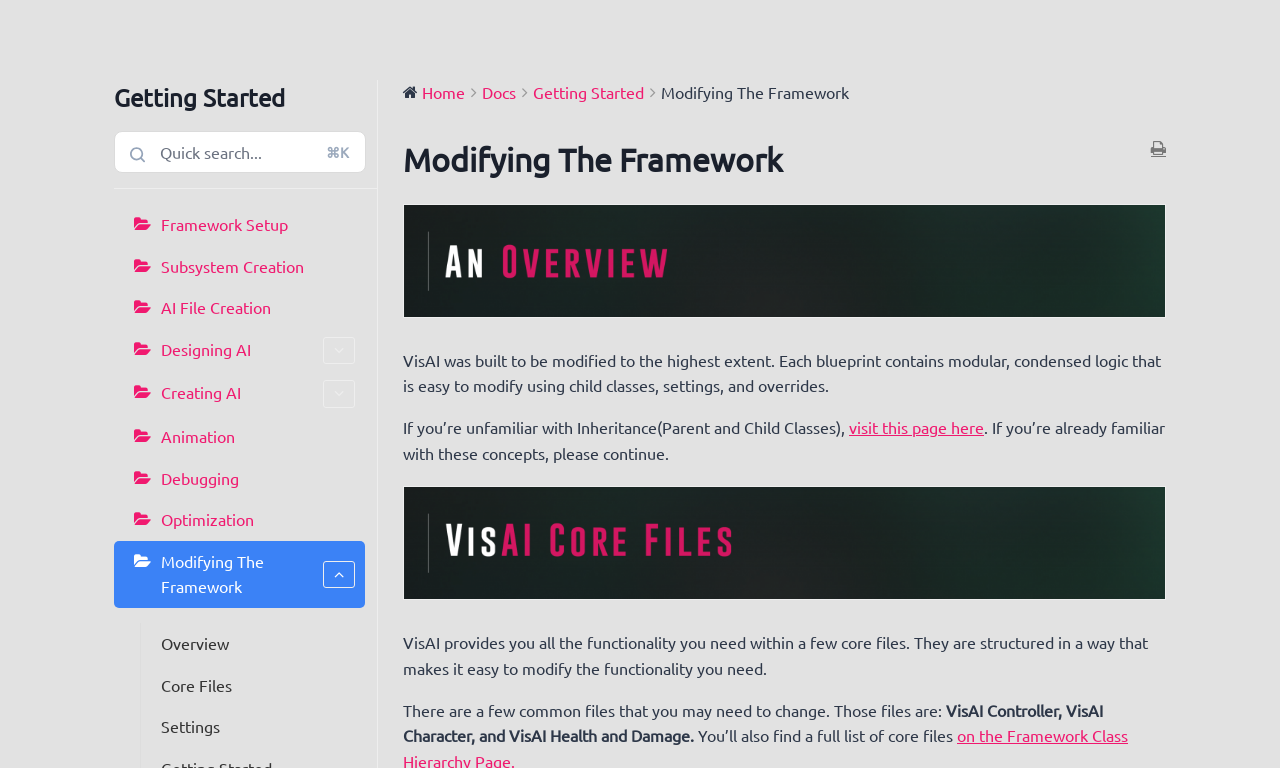Look at the image and answer the question in detail:
What is the relationship between parent and child classes in VisAI?

The webpage mentions that VisAI uses child classes, settings, and overrides to modify the framework, which implies that there is an inheritance relationship between parent and child classes, where the child classes inherit properties and behavior from the parent classes.